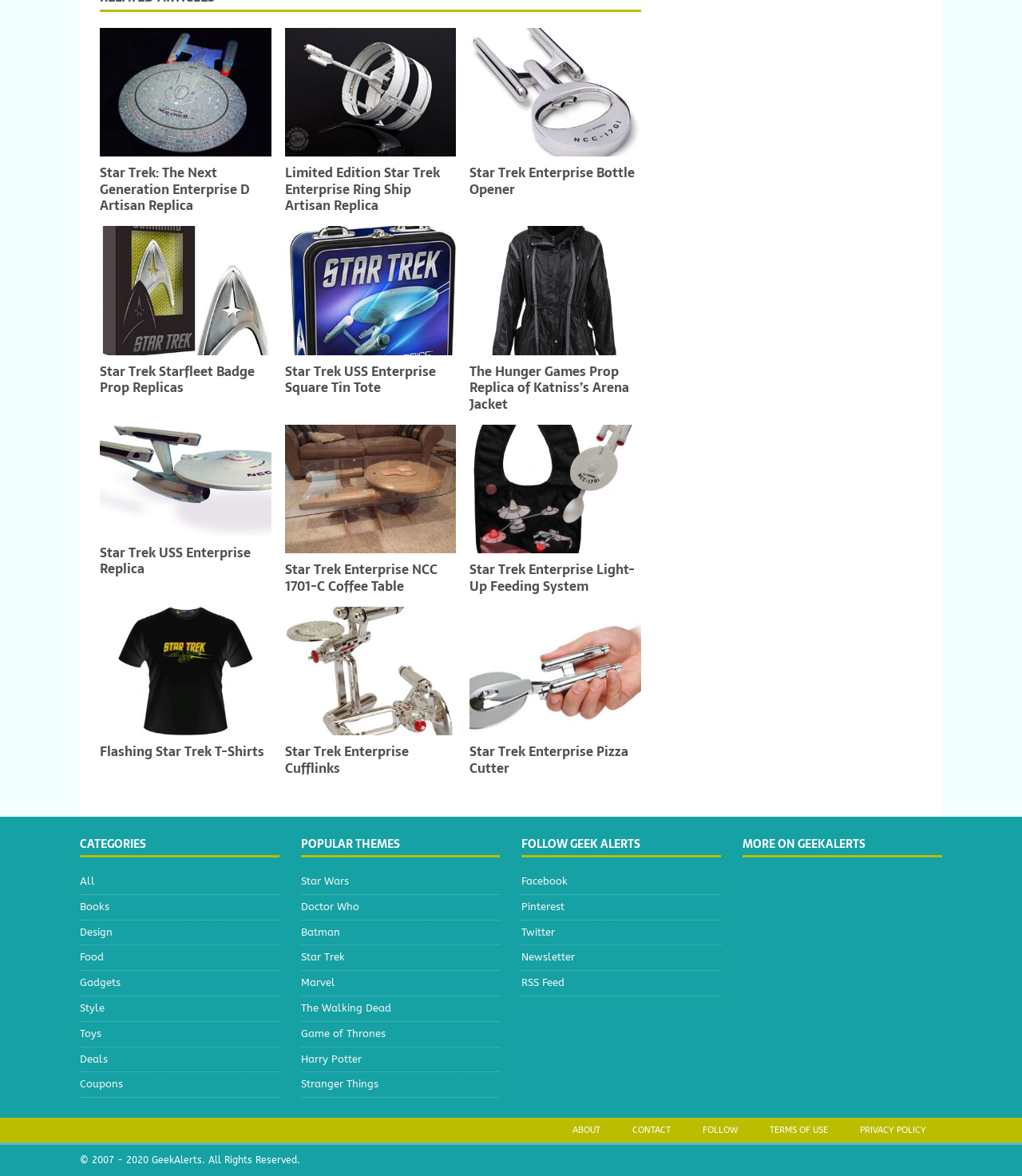What is the purpose of the 'Star Trek Enterprise Pizza Cutter'?
Please ensure your answer to the question is detailed and covers all necessary aspects.

Based on the name and image of the product, I can infer that the 'Star Trek Enterprise Pizza Cutter' is a kitchen utensil designed to cut pizza, shaped like the Star Trek Enterprise ship.